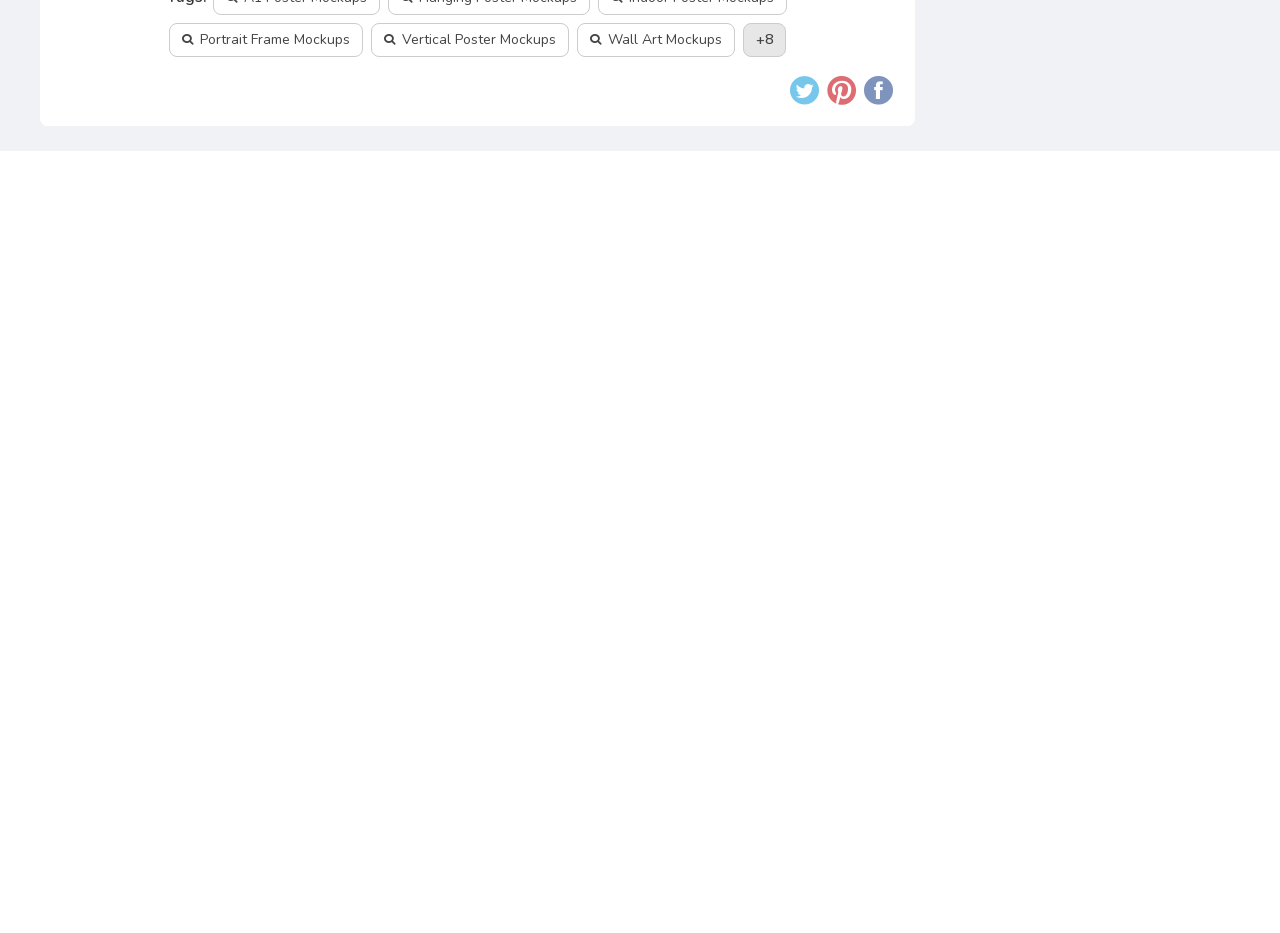Identify the bounding box coordinates of the specific part of the webpage to click to complete this instruction: "Download Free Wood Frame Wall Art Mockup".

[0.016, 0.2, 0.197, 0.4]